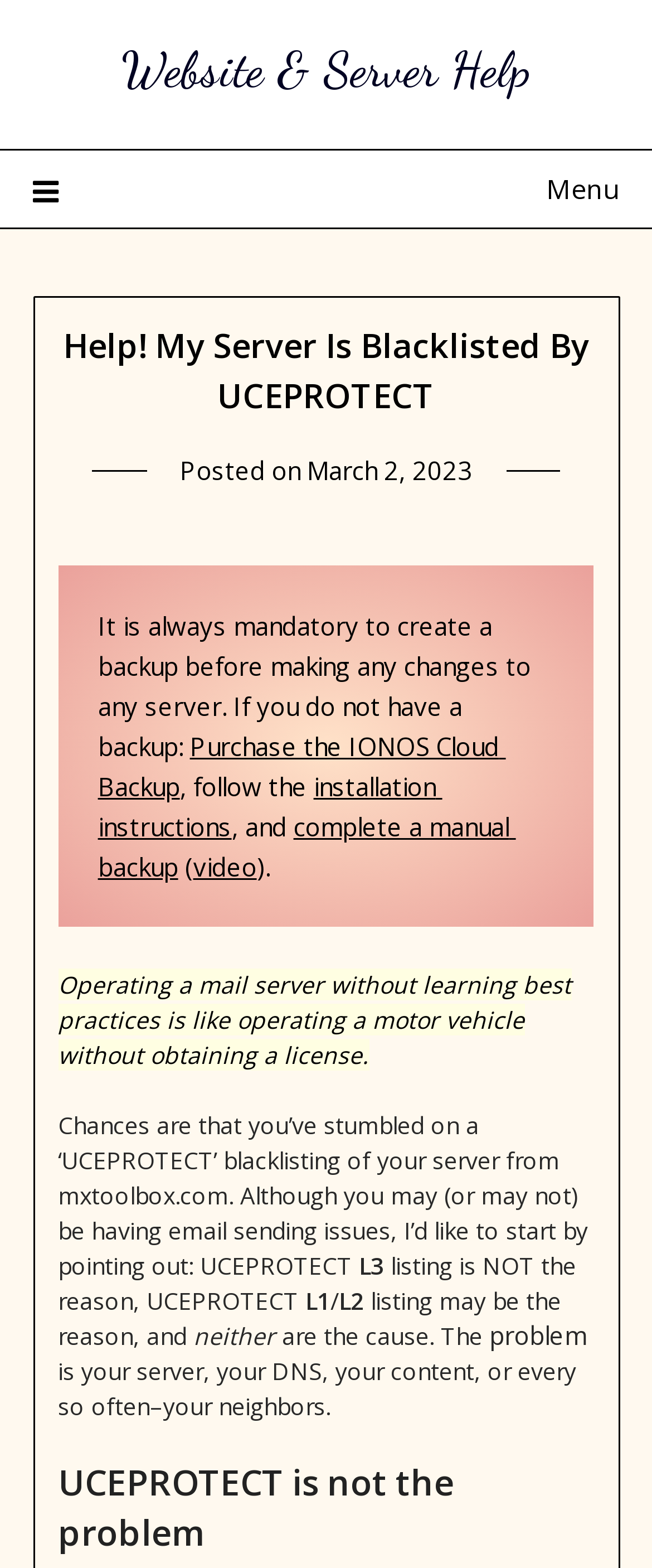Refer to the image and offer a detailed explanation in response to the question: What is the author's analogy for operating a mail server?

The author compares operating a mail server without learning best practices to operating a motor vehicle without obtaining a license, highlighting the importance of proper knowledge and practices in managing a mail server.